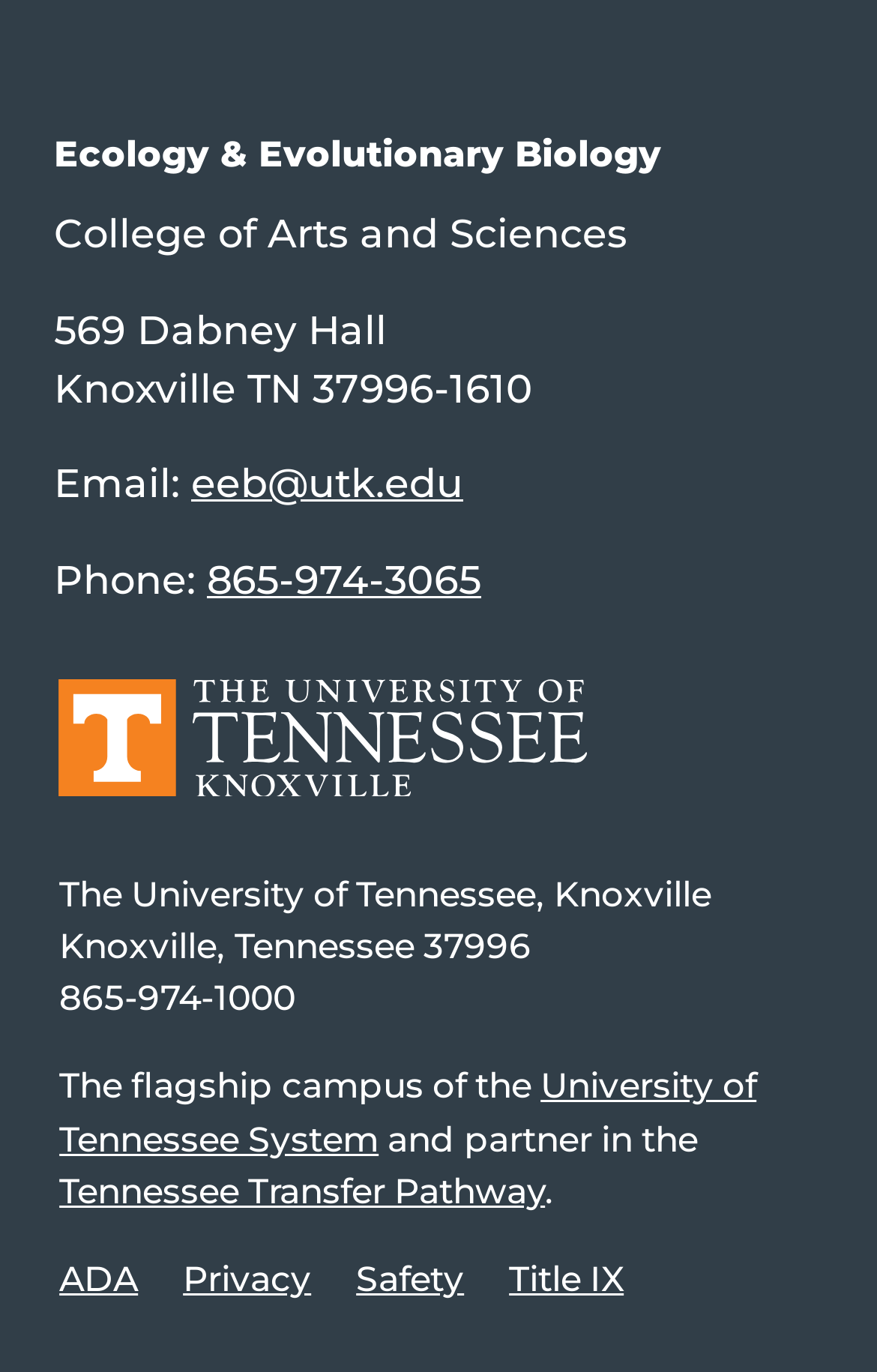Please determine the bounding box coordinates of the element's region to click for the following instruction: "Call 865-974-3065".

[0.236, 0.405, 0.549, 0.439]